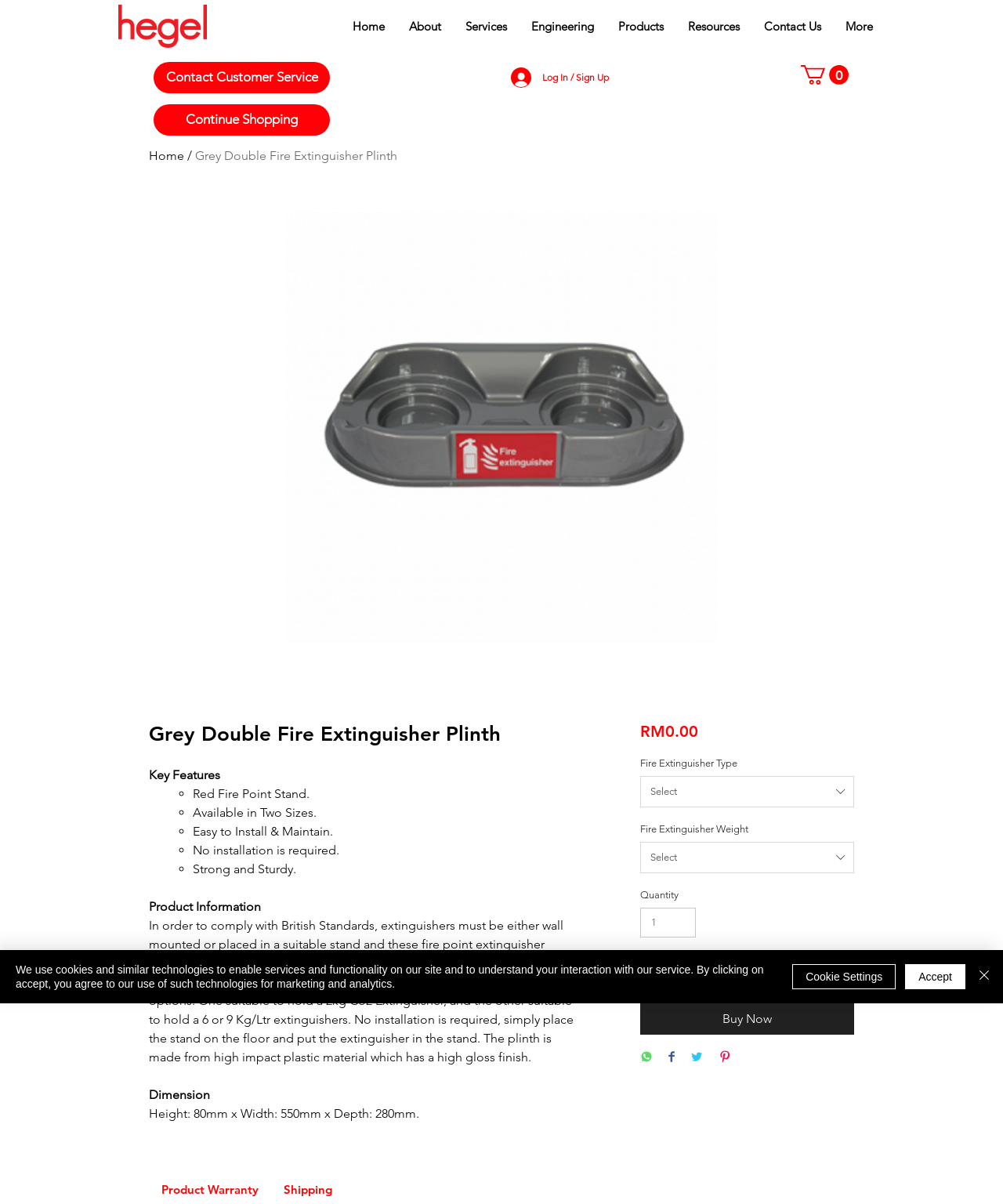What are the key features of the product?
Using the image provided, answer with just one word or phrase.

Red Fire Point Stand, Available in Two Sizes, Easy to Install & Maintain, No installation is required, Strong and Sturdy